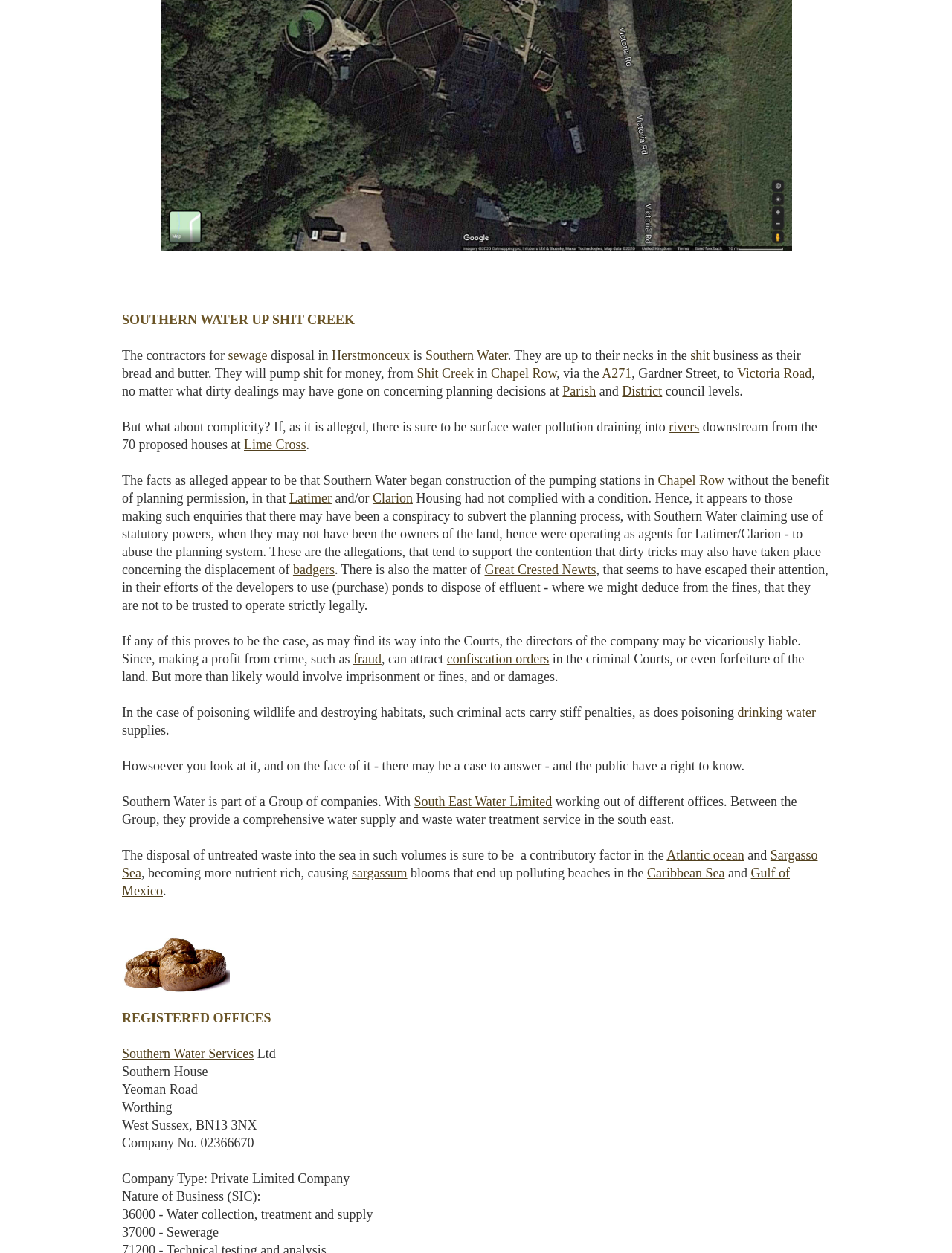Please reply to the following question using a single word or phrase: 
What is the name of the water company mentioned?

Southern Water